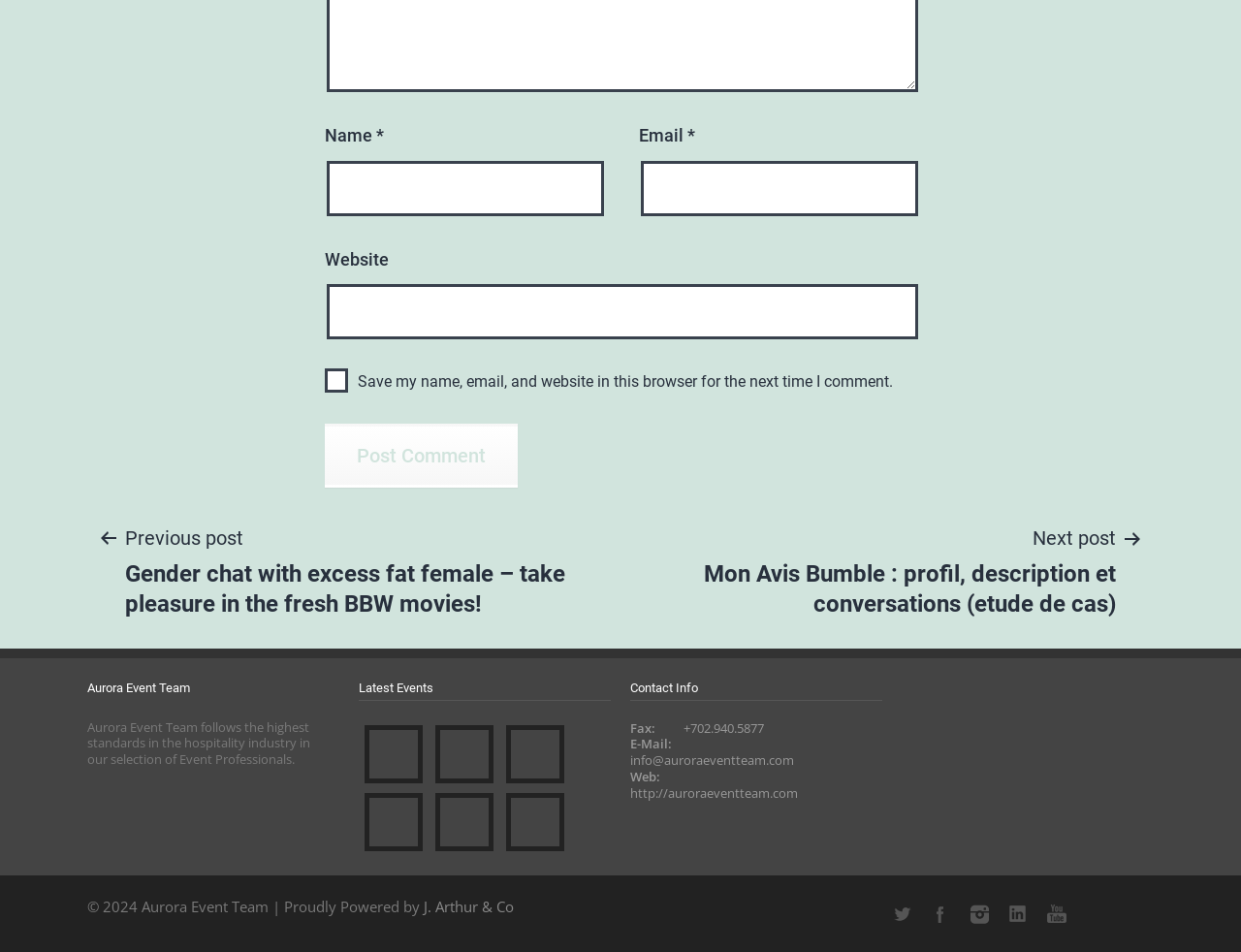Locate the bounding box coordinates of the clickable region to complete the following instruction: "Click the 'Post Comment' button."

[0.262, 0.445, 0.417, 0.512]